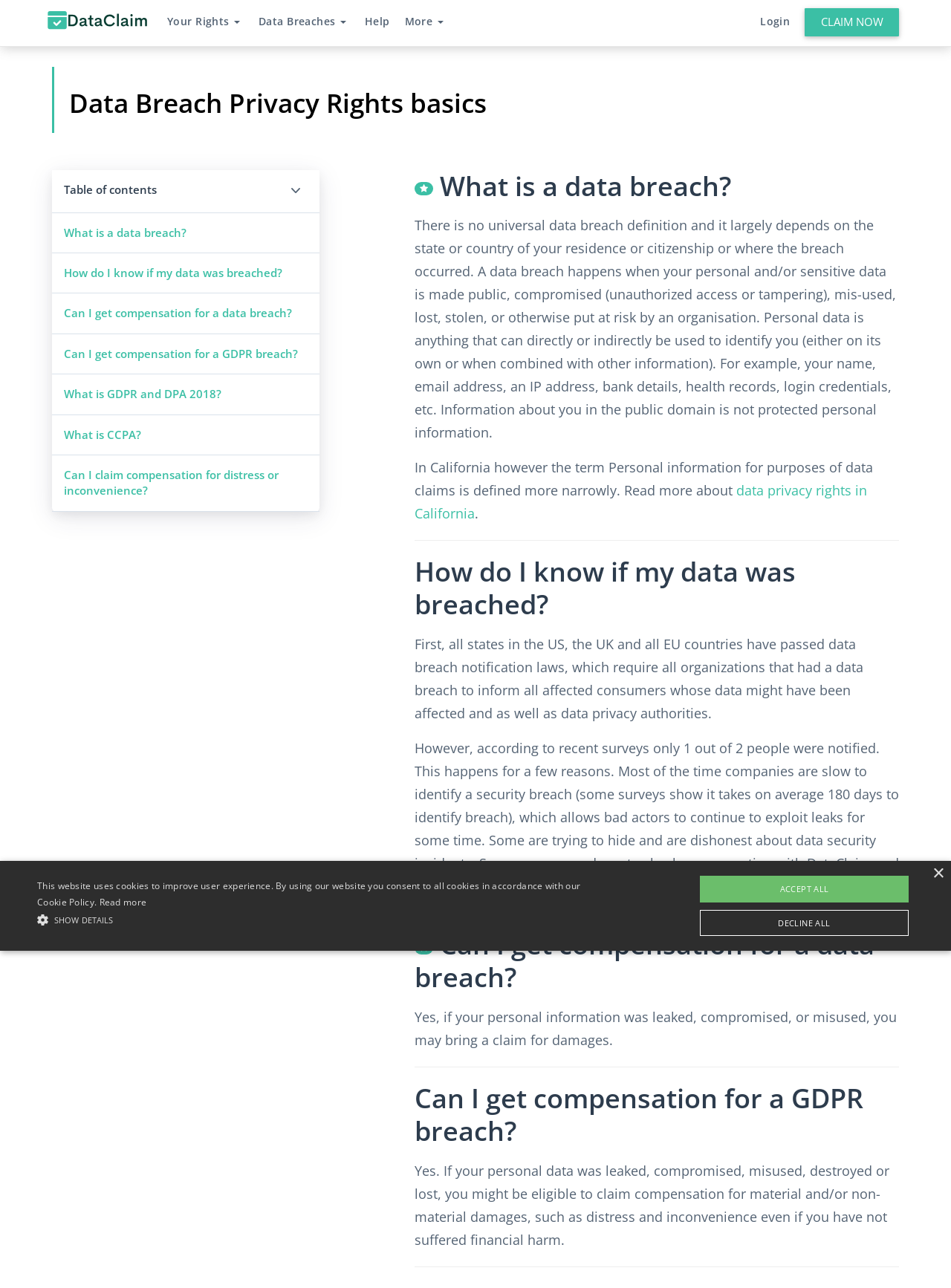Based on the image, give a detailed response to the question: How do I know if my data was breached?

The webpage suggests that you can check with DataClaim and monitor your accounts to know if your data was breached. It also mentions that companies are slow to identify a security breach, which allows bad actors to continue to exploit leaks for some time.